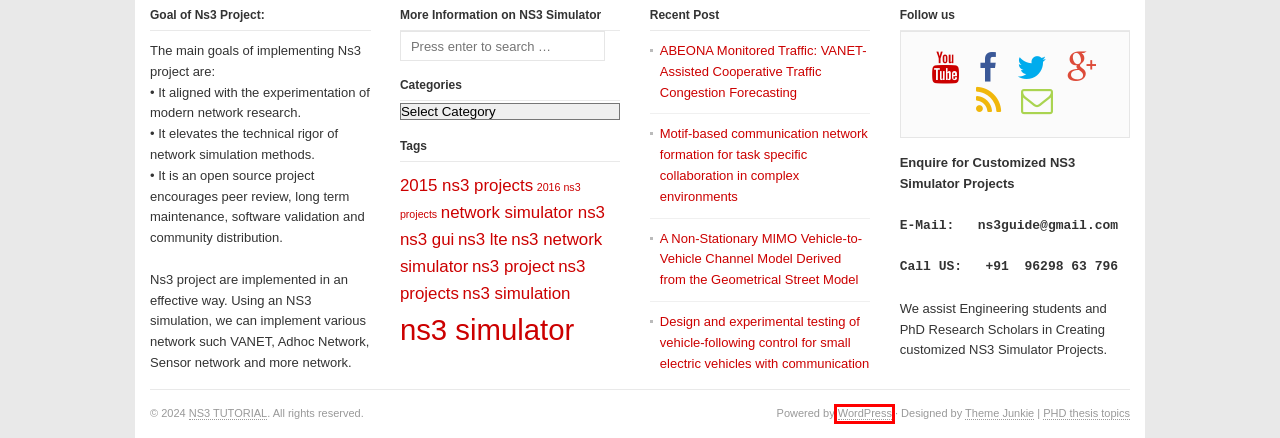Assess the screenshot of a webpage with a red bounding box and determine which webpage description most accurately matches the new page after clicking the element within the red box. Here are the options:
A. network simulator ns3 Archives | NS3 TUTORIAL
B. ns3 simulator Archives | NS3 TUTORIAL
C. M.Tech NS3 Projects - NS3 TUTORIAL
D. M.Tech Projects in Communication Engineering - NS3 TUTORIAL
E. Network Simulator Linux - NS3 TUTORIAL
F. Home - PHD PRIME
G. Blog Tool, Publishing Platform, and CMS – WordPress.org
H. M.Tech Network Simulation 3 Projects - NS3 TUTORIAL

G